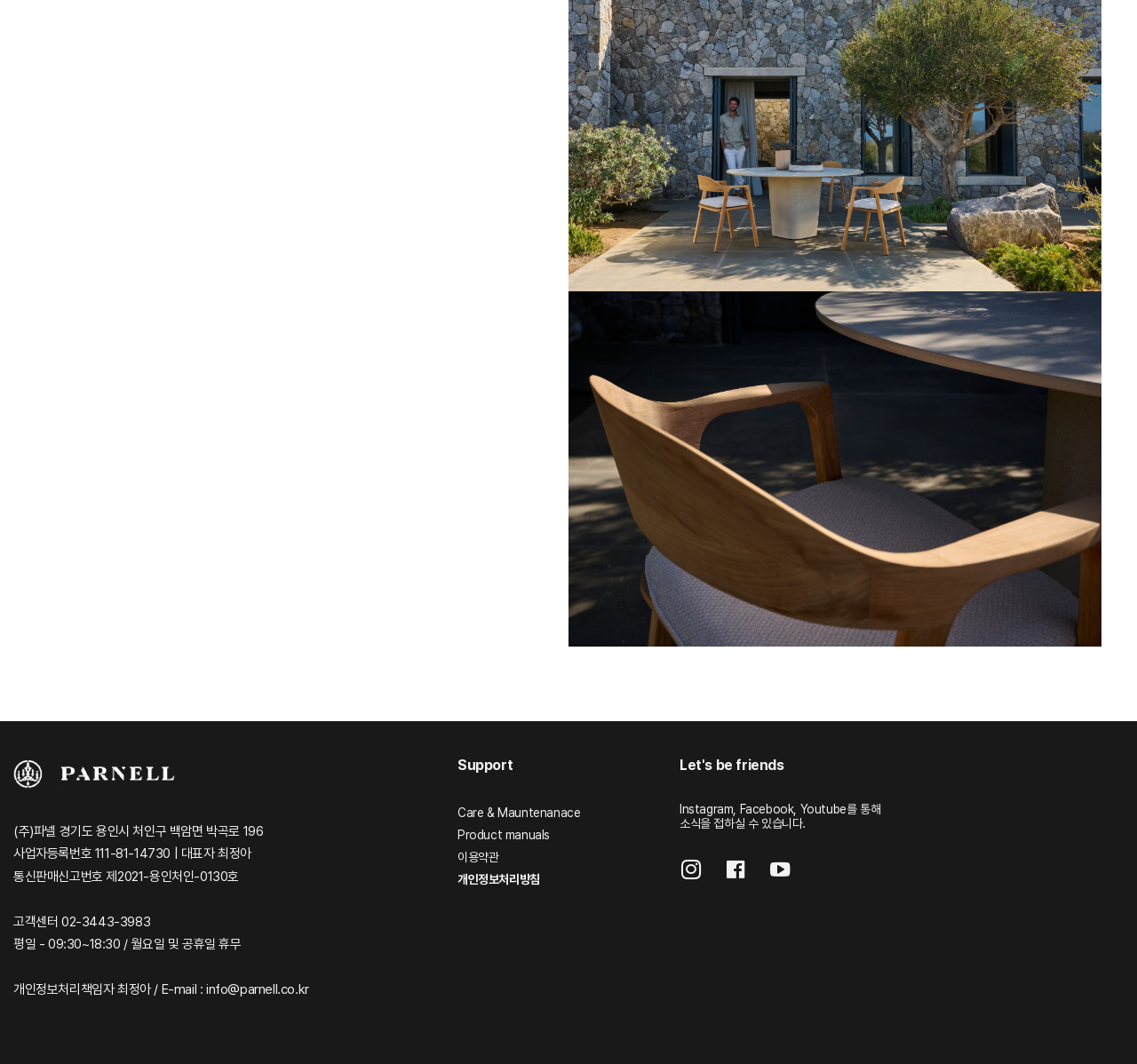Refer to the screenshot and answer the following question in detail:
What is the email address for the personal information officer?

I found the email address in the text '개인정보처리책임자 최정아 / E-mail : info@parnell.co.kr' which is located at the bottom of the page, specifically in the region [0.012, 0.923, 0.272, 0.938].